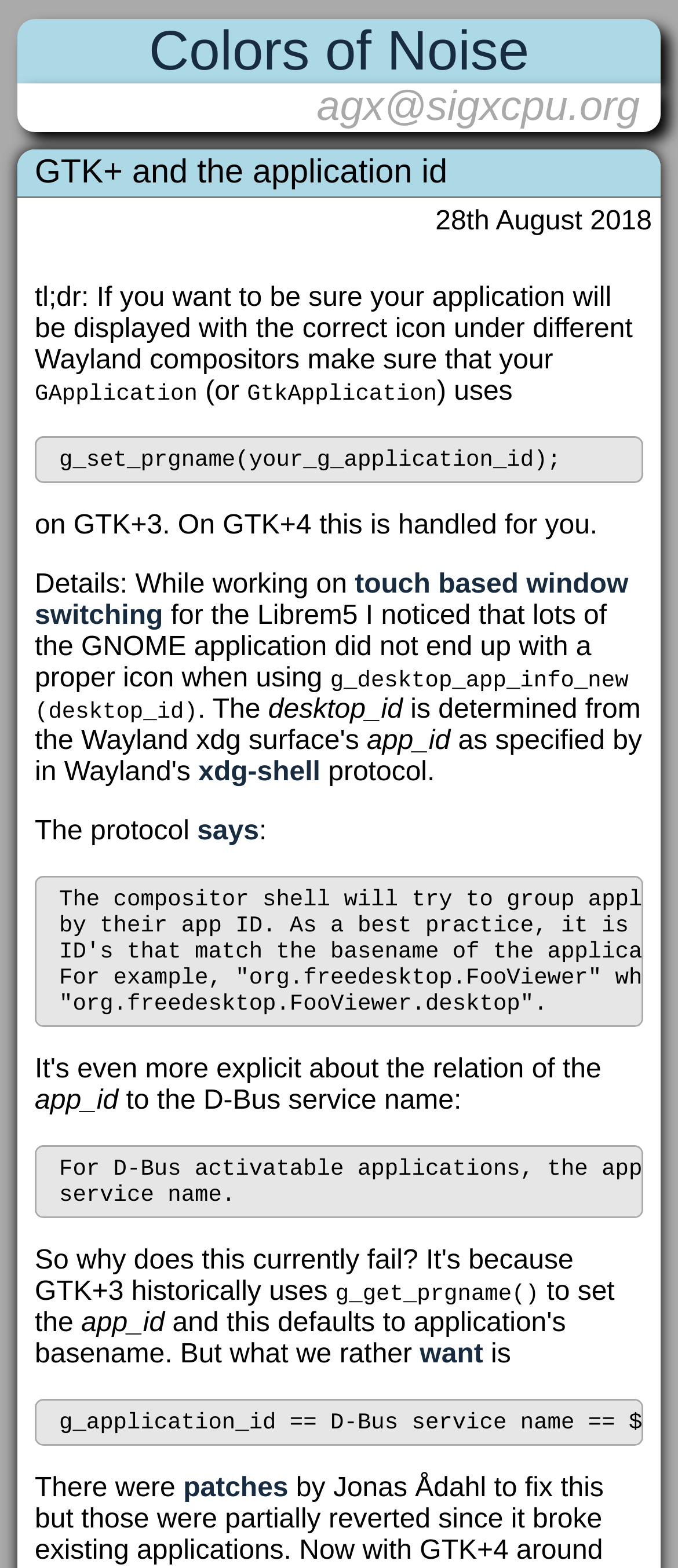What is the application mentioned in the article? Examine the screenshot and reply using just one word or a brief phrase.

GTK+